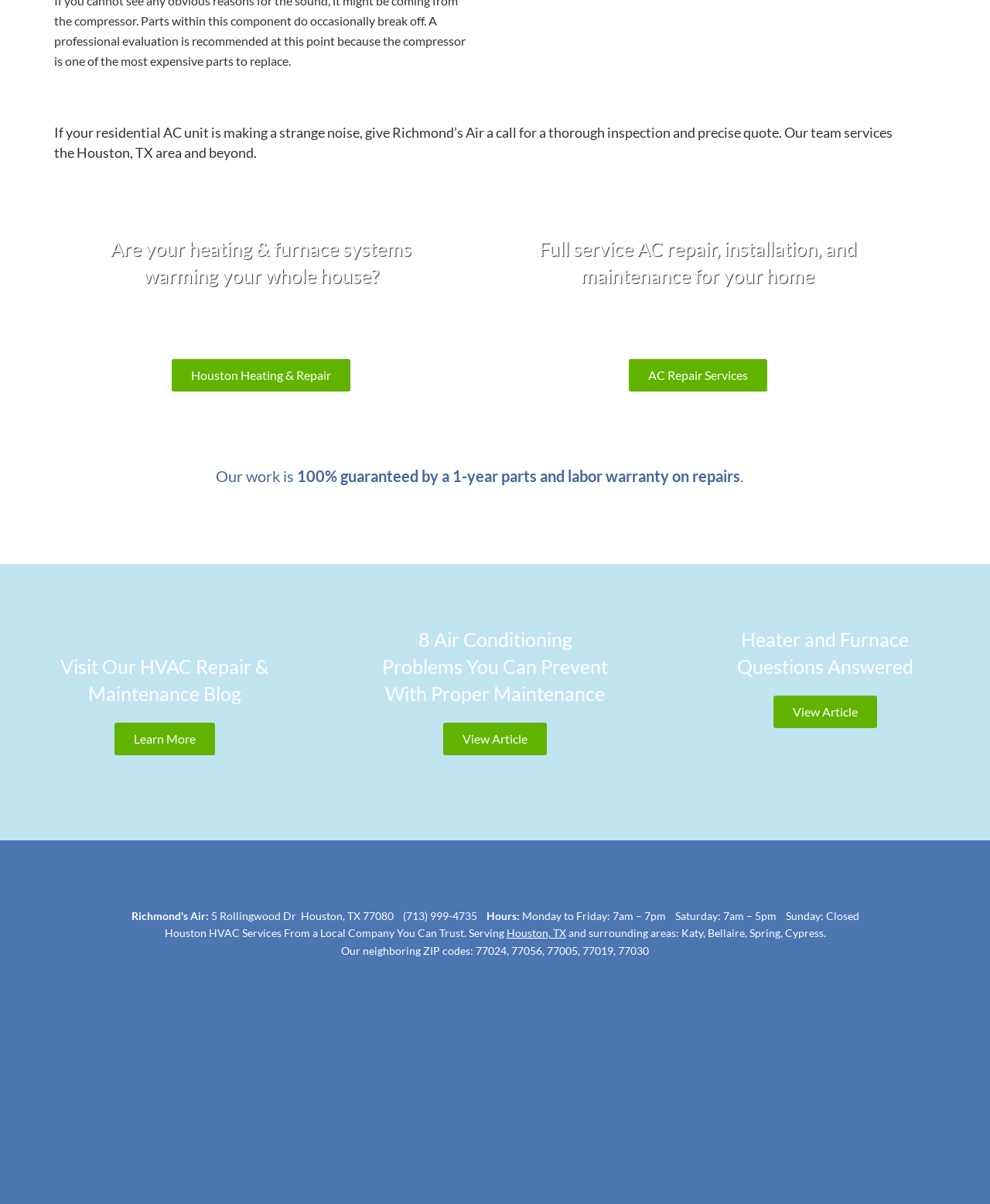What is the warranty period for repairs?
Kindly answer the question with as much detail as you can.

I found the warranty period by reading the heading that says 'Our work is 100% guaranteed by a 1-year parts and labor warranty on repairs'.